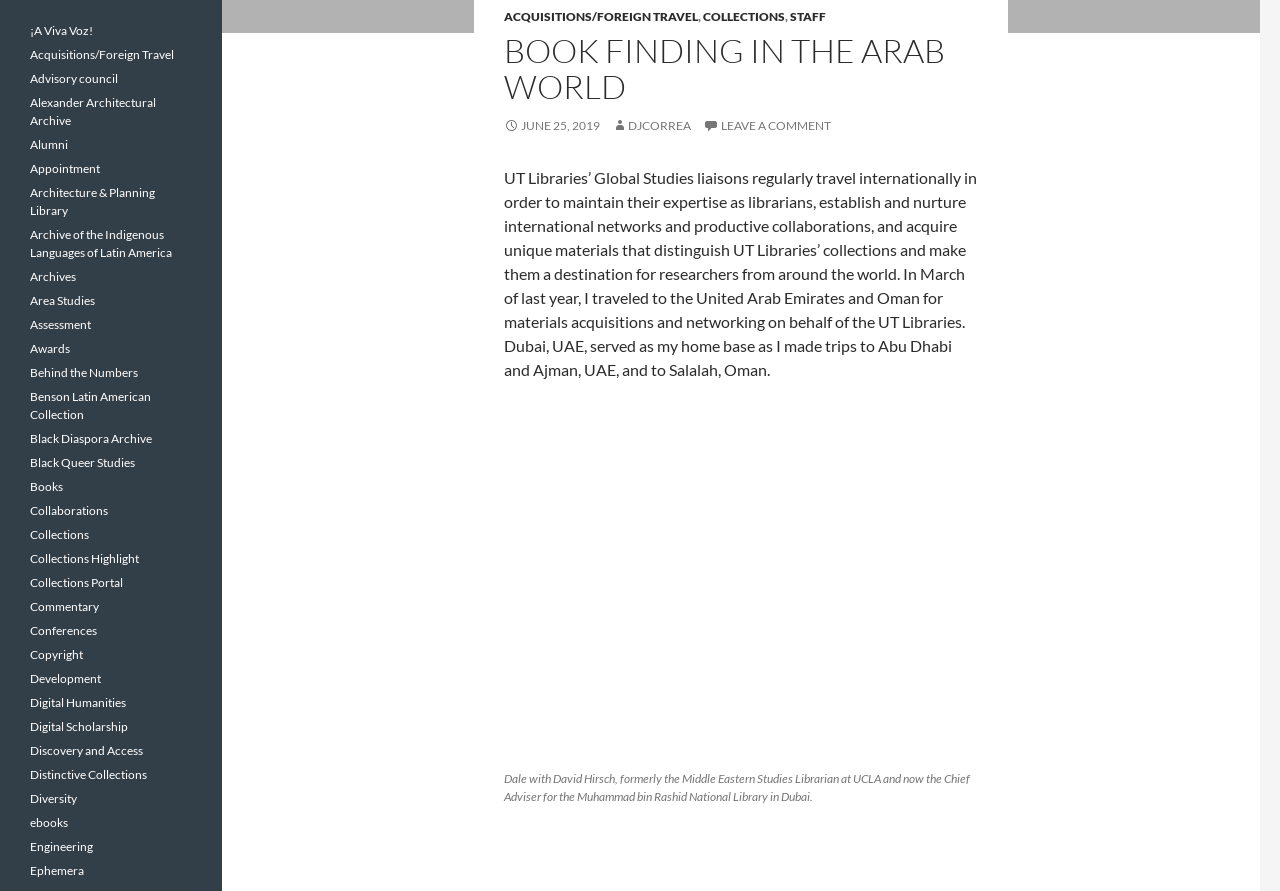Please locate the bounding box coordinates of the region I need to click to follow this instruction: "Read the article 'BOOK FINDING IN THE ARAB WORLD'".

[0.394, 0.037, 0.764, 0.118]